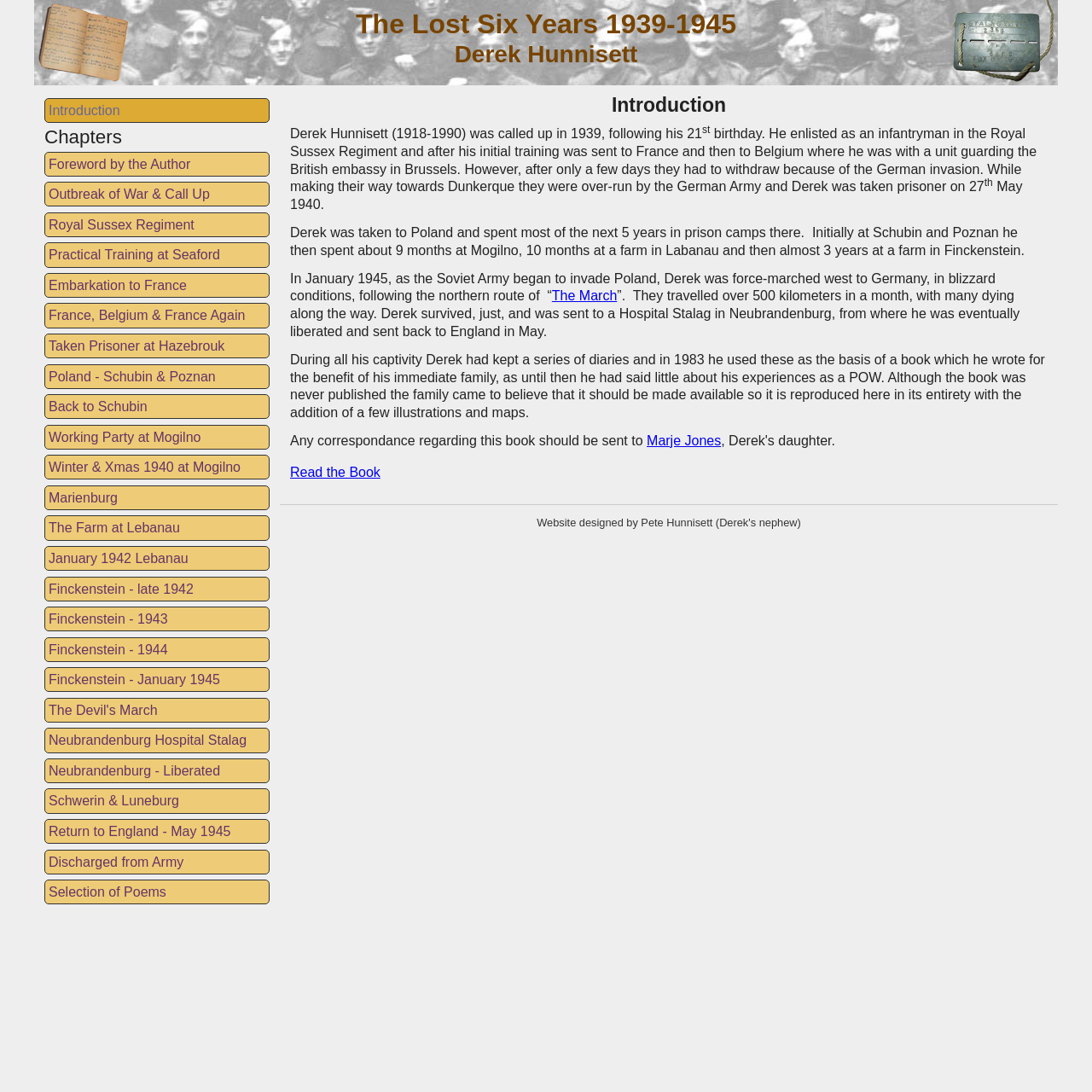Create a detailed narrative describing the layout and content of the webpage.

The webpage is about Derek Hunnisett's experiences during World War II, specifically his time as a prisoner of war. At the top of the page, there are two images, one of "Diaries" and another of a "Dog tag", situated on the left and right sides, respectively. Below these images, there are two headings, "The Lost Six Years 1939-1945" and "Derek Hunnisett", which span the entire width of the page.

The main content of the page is an article that provides an introduction to Derek's story. The article is divided into several paragraphs, each describing a different aspect of his experiences. The text is accompanied by a few links, including "The March" and "Read the Book", which are situated within the paragraphs.

On the left side of the page, there is a navigation menu that lists the chapters of Derek's book, including "Foreword by the Author", "Outbreak of War & Call Up", and "Return to England - May 1945", among others. These links are stacked vertically, with each link situated below the previous one.

At the bottom of the page, there is a horizontal separator line, followed by a content information section that provides additional details about the book.